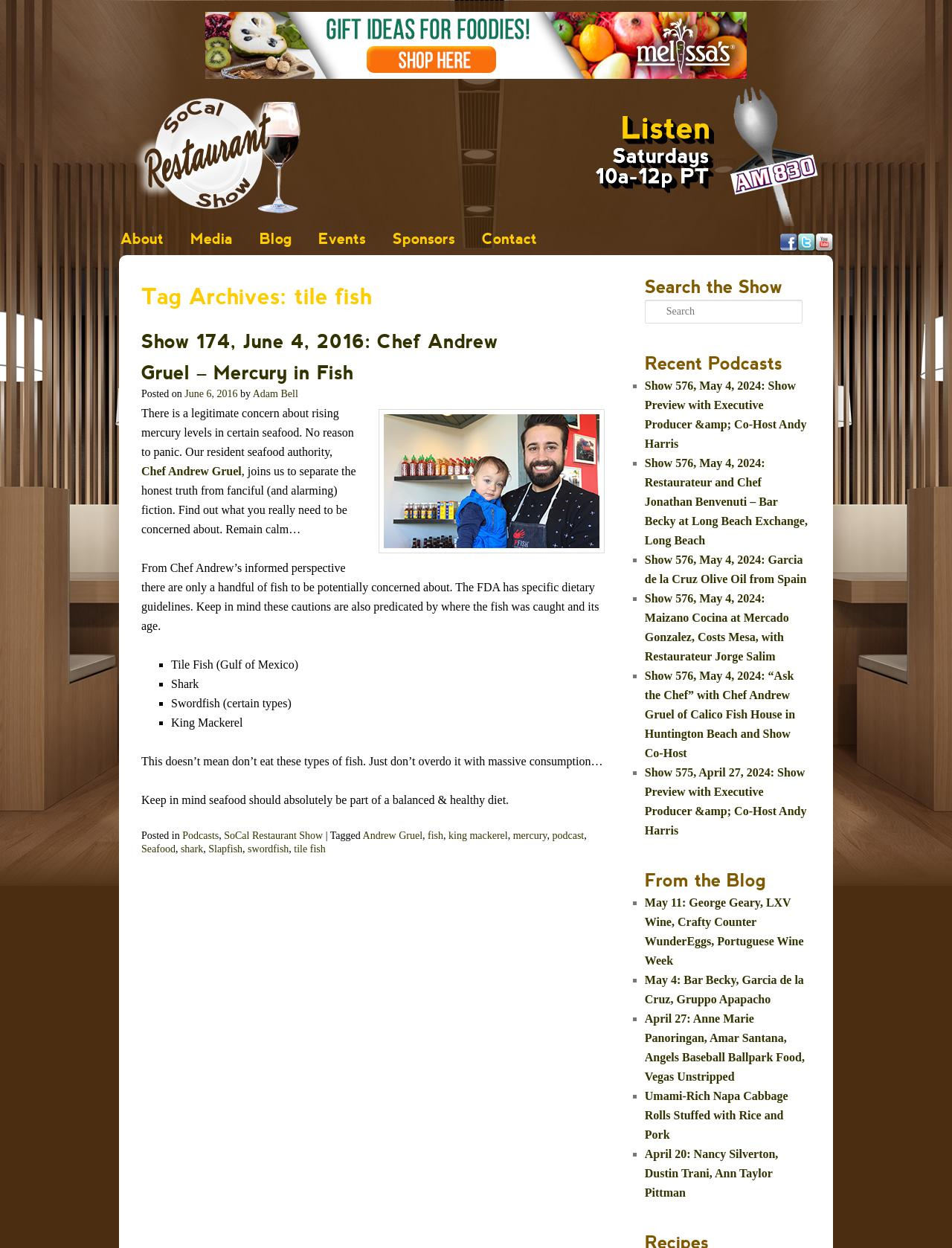Generate an in-depth caption that captures all aspects of the webpage.

The webpage is about the SoCal Restaurant Show, a radio show that airs on Saturdays at 10:00 AM PT on AM 830 KLAA Los Angeles. At the top of the page, there is a heading that displays the show's title and schedule. Below this heading, there is a link to "Melissas Produce Gift Baskets" with an accompanying image.

On the left side of the page, there is a main menu with links to "About", "Media", "Blog", "Events", "Sponsors", and "Contact". Below the main menu, there are social media links to YouTube, Twitter, and Facebook.

The main content of the page is an article about mercury levels in certain seafood, featuring Chef Andrew Gruel. The article is divided into sections, with headings and paragraphs of text. There is also an image of Andrew Gruel and his son William. The article discusses the concerns about mercury levels in fish and provides guidance on which types of fish to be cautious about consuming.

On the right side of the page, there is a search bar with a heading "Search the Show". Below the search bar, there is a section titled "Recent Podcasts" that lists several recent podcast episodes with links to each episode.

At the bottom of the page, there is a footer section that displays tags related to the article, including "Andrew Gruel", "fish", "king mackerel", "mercury", "podcast", "Seafood", "shark", "Slapfish", "swordfish", and "tile fish".